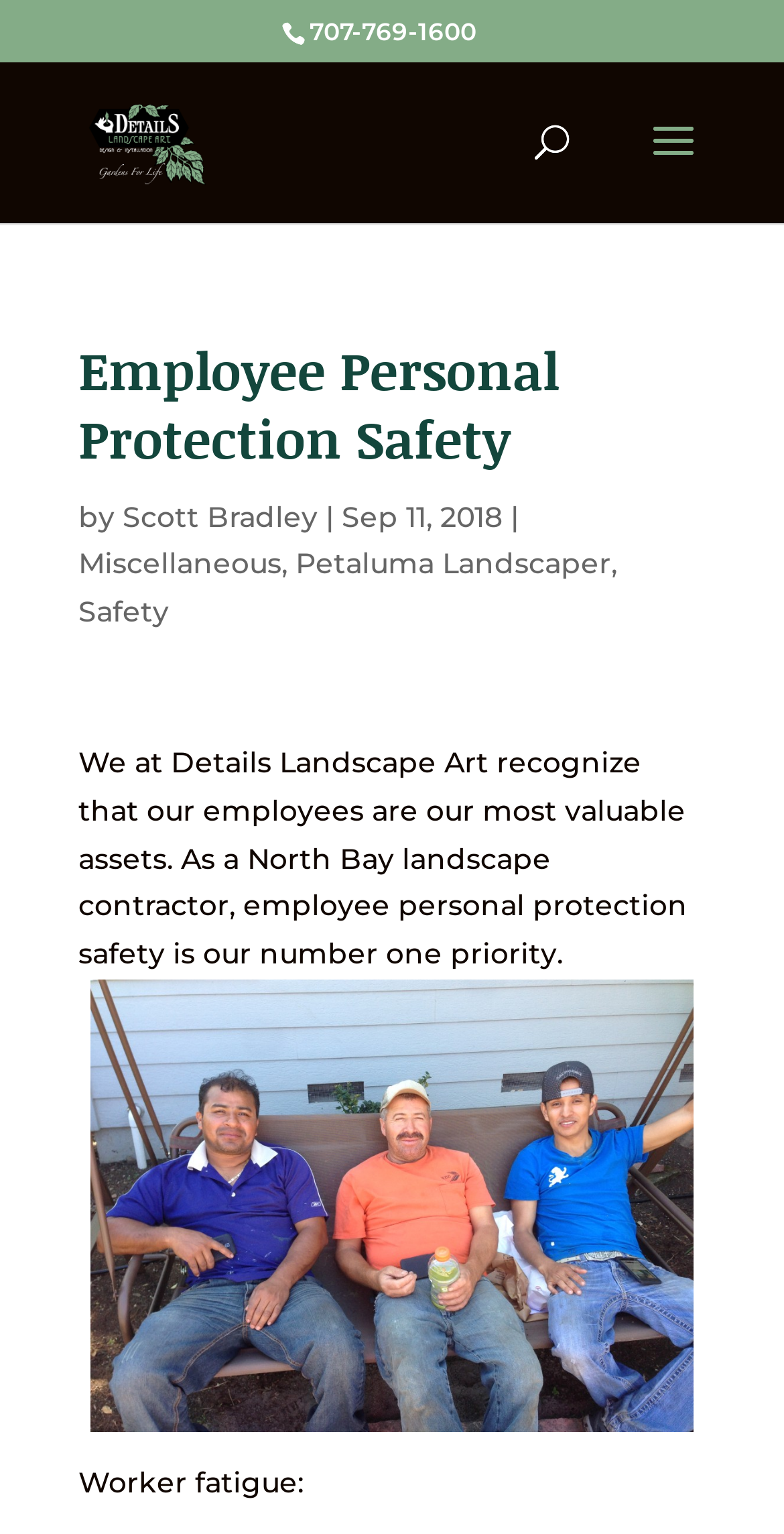Give a short answer to this question using one word or a phrase:
What is the topic of the article?

Safety